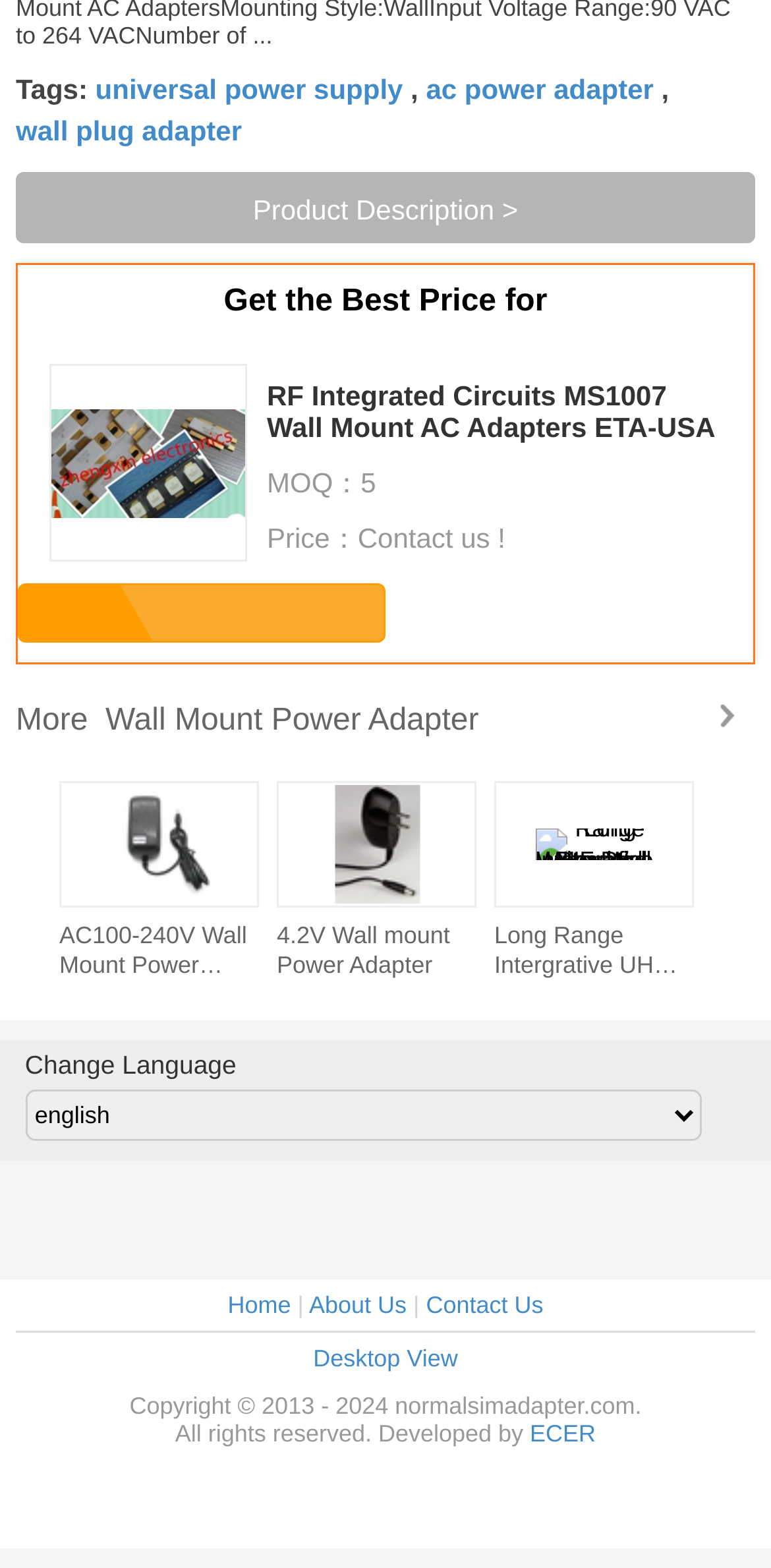Determine the bounding box coordinates of the section I need to click to execute the following instruction: "View the product description". Provide the coordinates as four float numbers between 0 and 1, i.e., [left, top, right, bottom].

[0.021, 0.109, 0.979, 0.155]